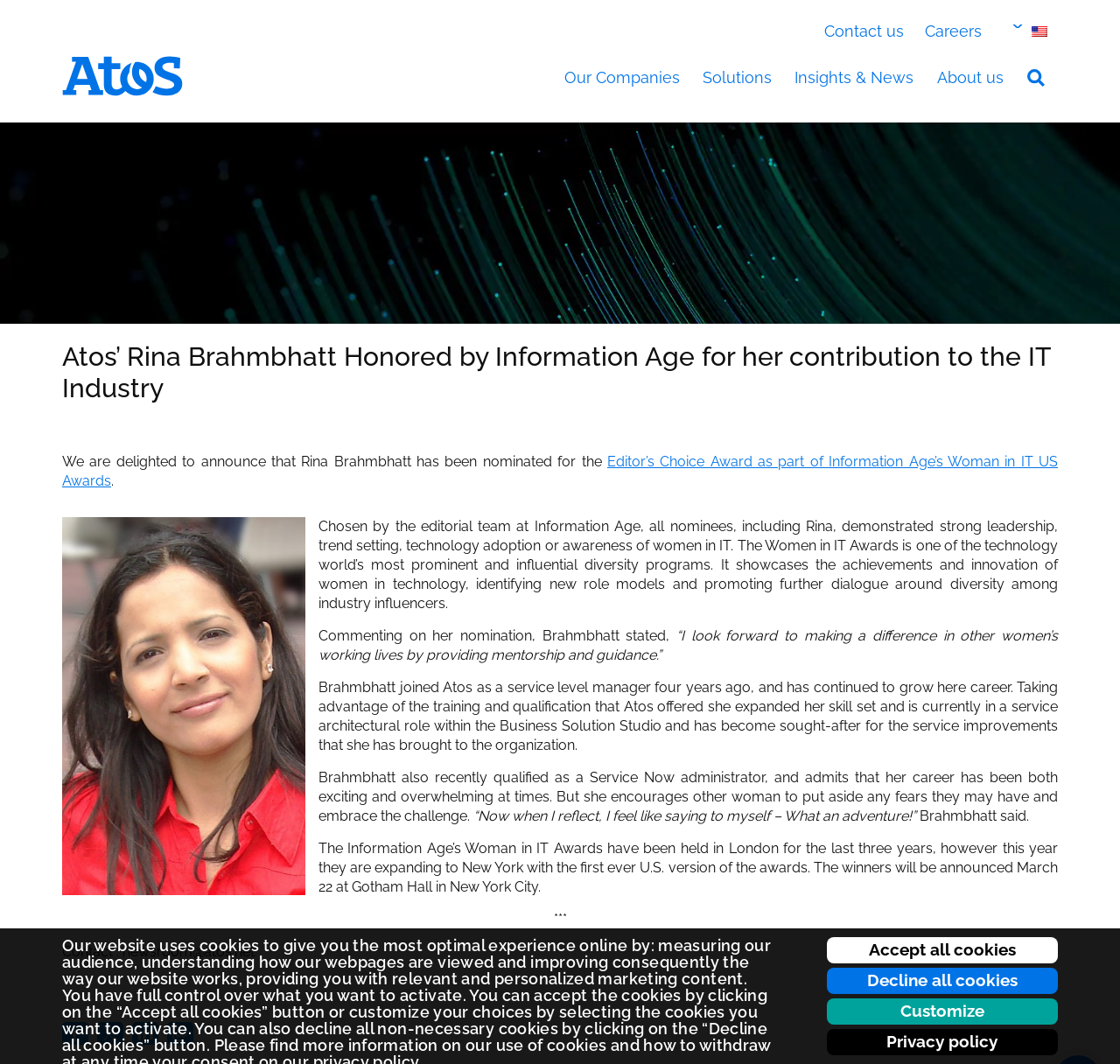What is the email address for contacting the newsroom?
Analyze the screenshot and provide a detailed answer to the question.

The webpage provides the email address 'newsroom@atos.net' for contacting the newsroom, which is mentioned at the bottom of the page.